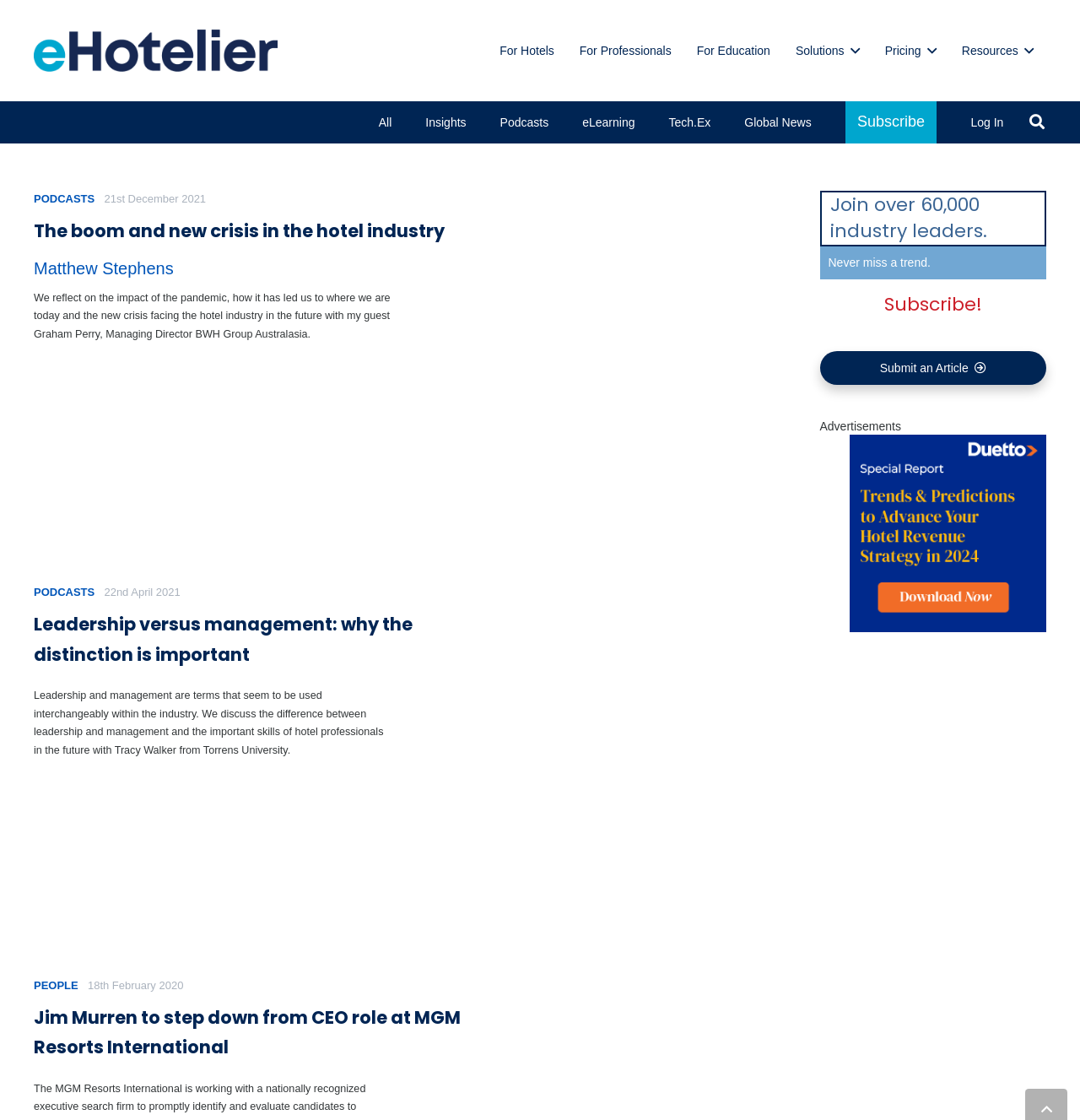How many articles are displayed on the webpage?
Using the screenshot, give a one-word or short phrase answer.

3